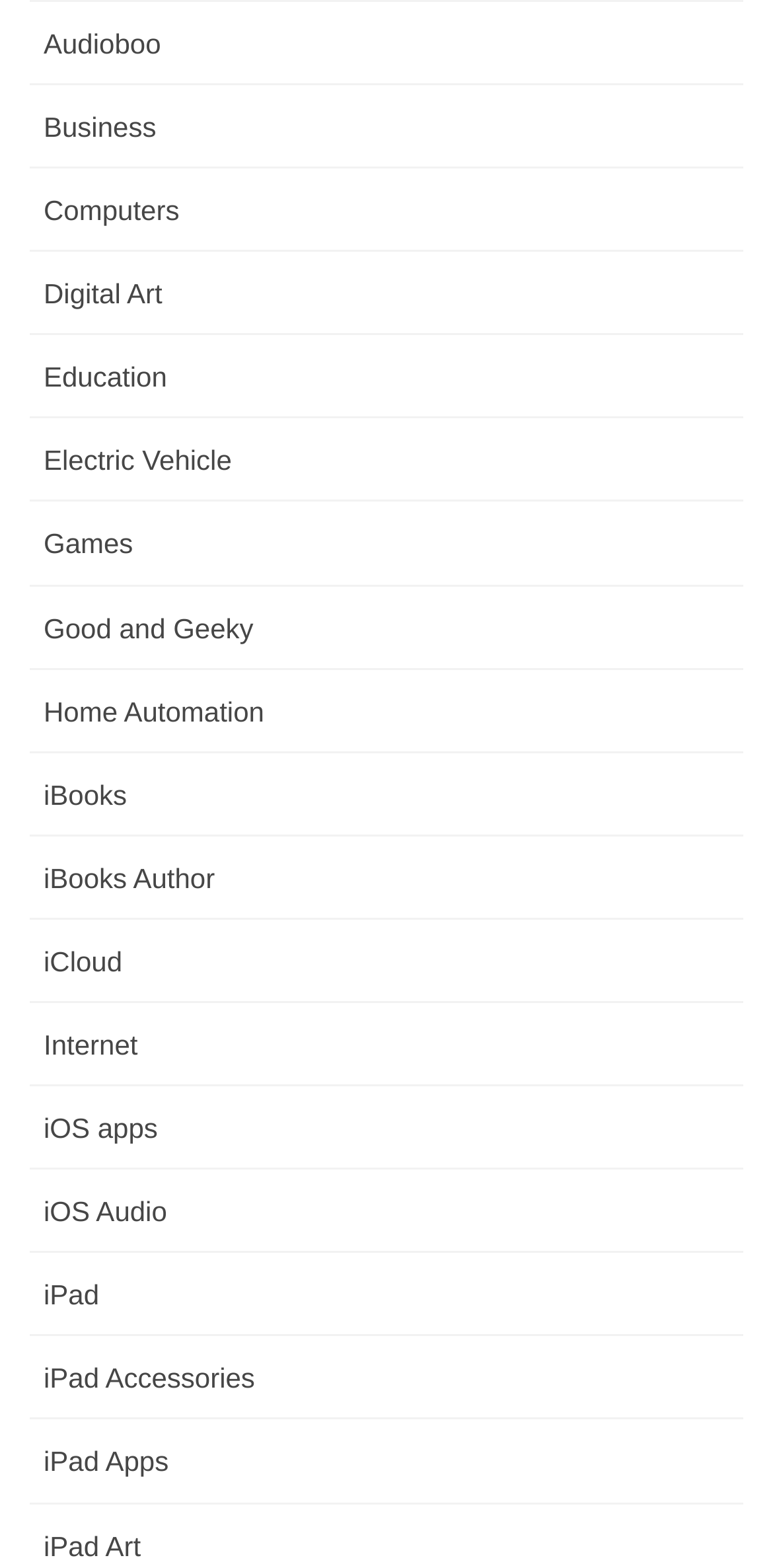Locate the bounding box coordinates of the clickable part needed for the task: "Explore Education".

[0.038, 0.214, 0.962, 0.267]